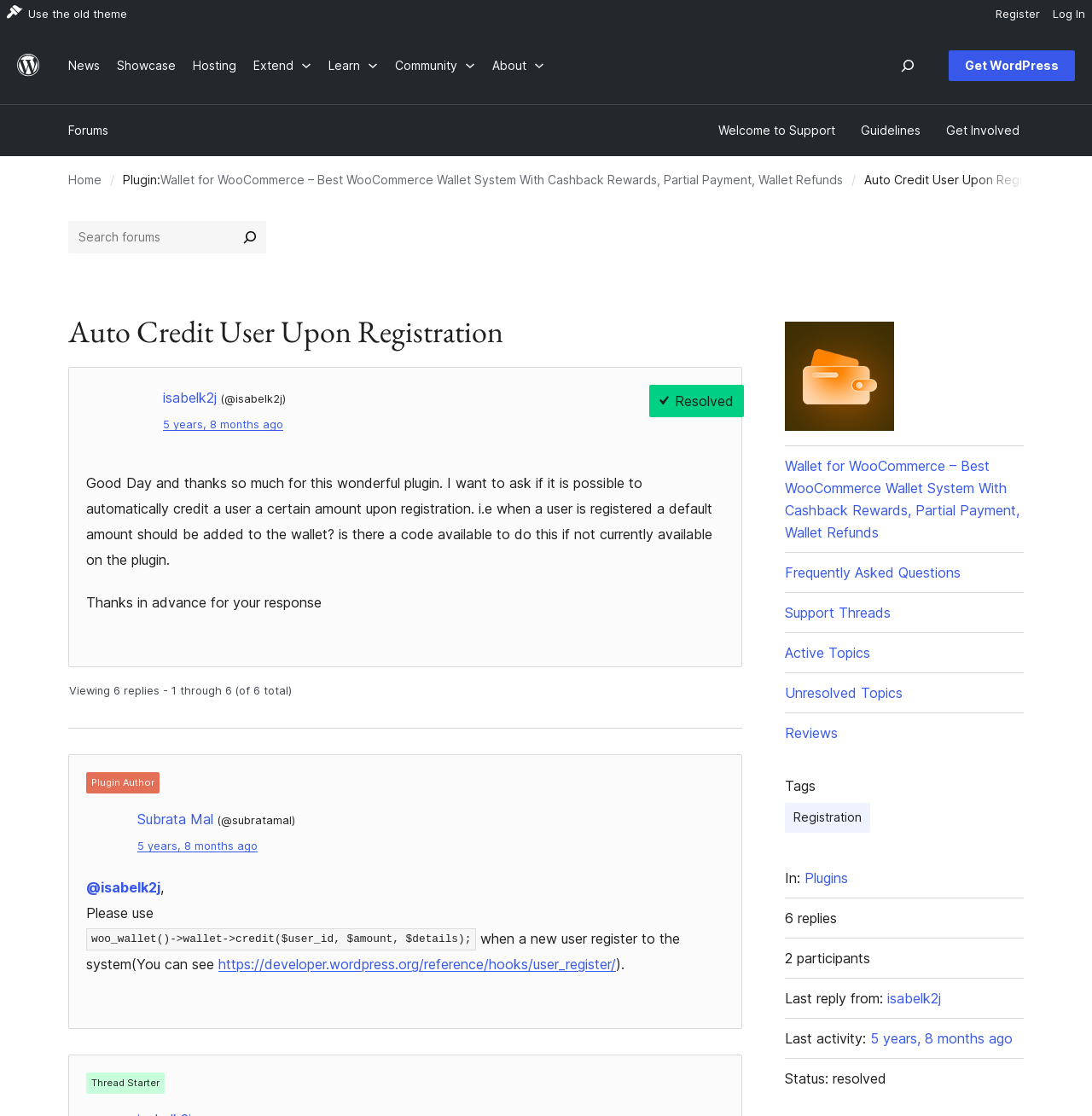Identify the bounding box coordinates for the UI element described by the following text: "Frequently Asked Questions". Provide the coordinates as four float numbers between 0 and 1, in the format [left, top, right, bottom].

[0.719, 0.506, 0.88, 0.521]